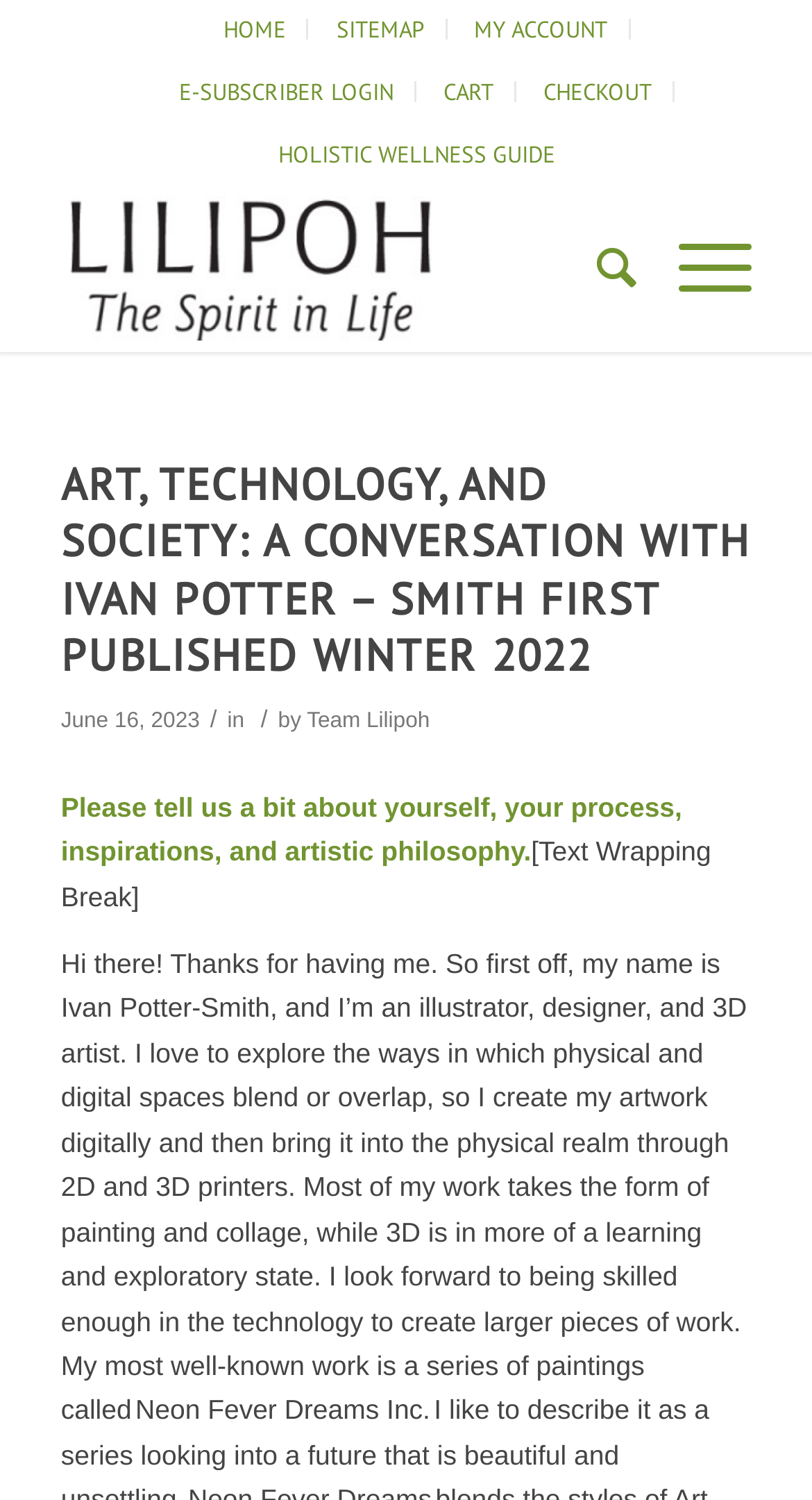How many years has Ivan Potter-Smith been writing songs?
Analyze the image and provide a thorough answer to the question.

The answer can be found in the text where it says 'Depuis 10 ans j’ai écrit plus de 500 chansons paroles et musique et depuis une vingtaine d’années j’ai composé plus de 6000 morceaux instrumentaux' which translates to 'For 10 years I have written more than 500 songs with lyrics and music, and for about 20 years I have composed more than 6000 instrumental pieces'.